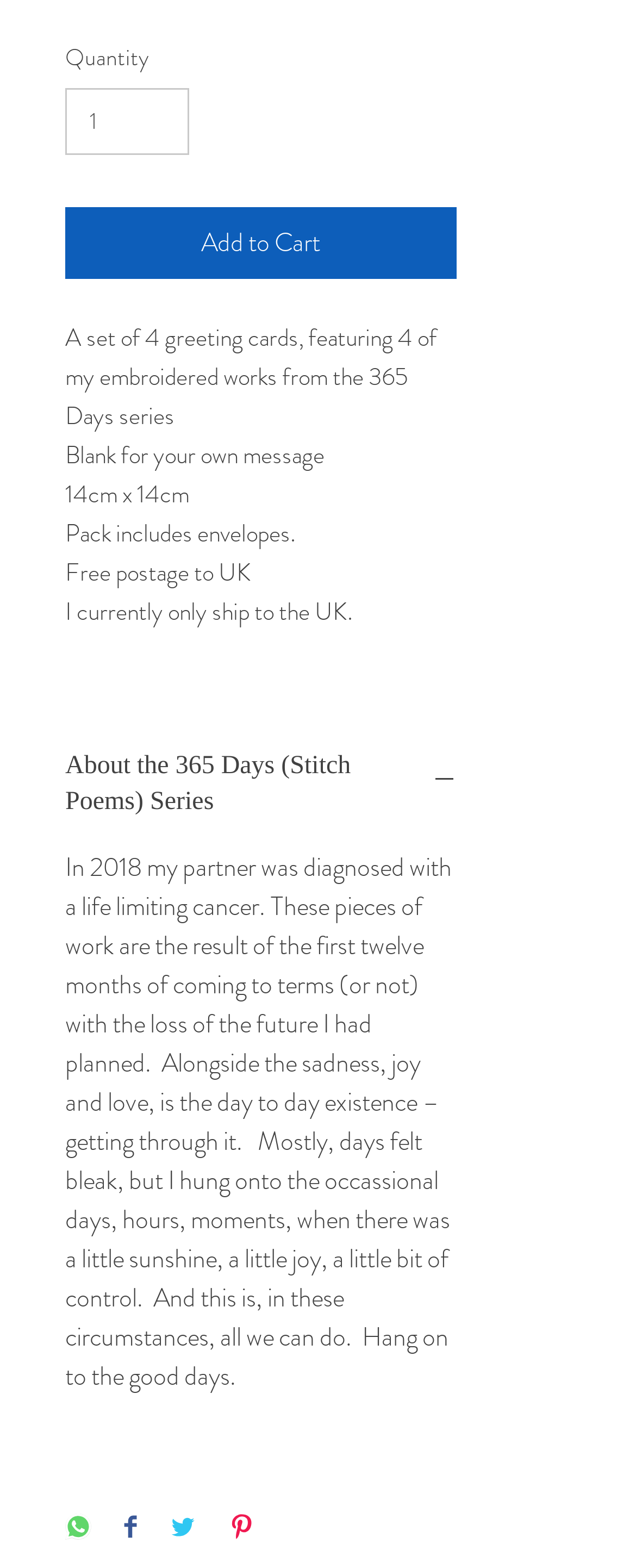Return the bounding box coordinates of the UI element that corresponds to this description: "aria-label="Share on WhatsApp"". The coordinates must be given as four float numbers in the range of 0 and 1, [left, top, right, bottom].

[0.103, 0.966, 0.144, 0.985]